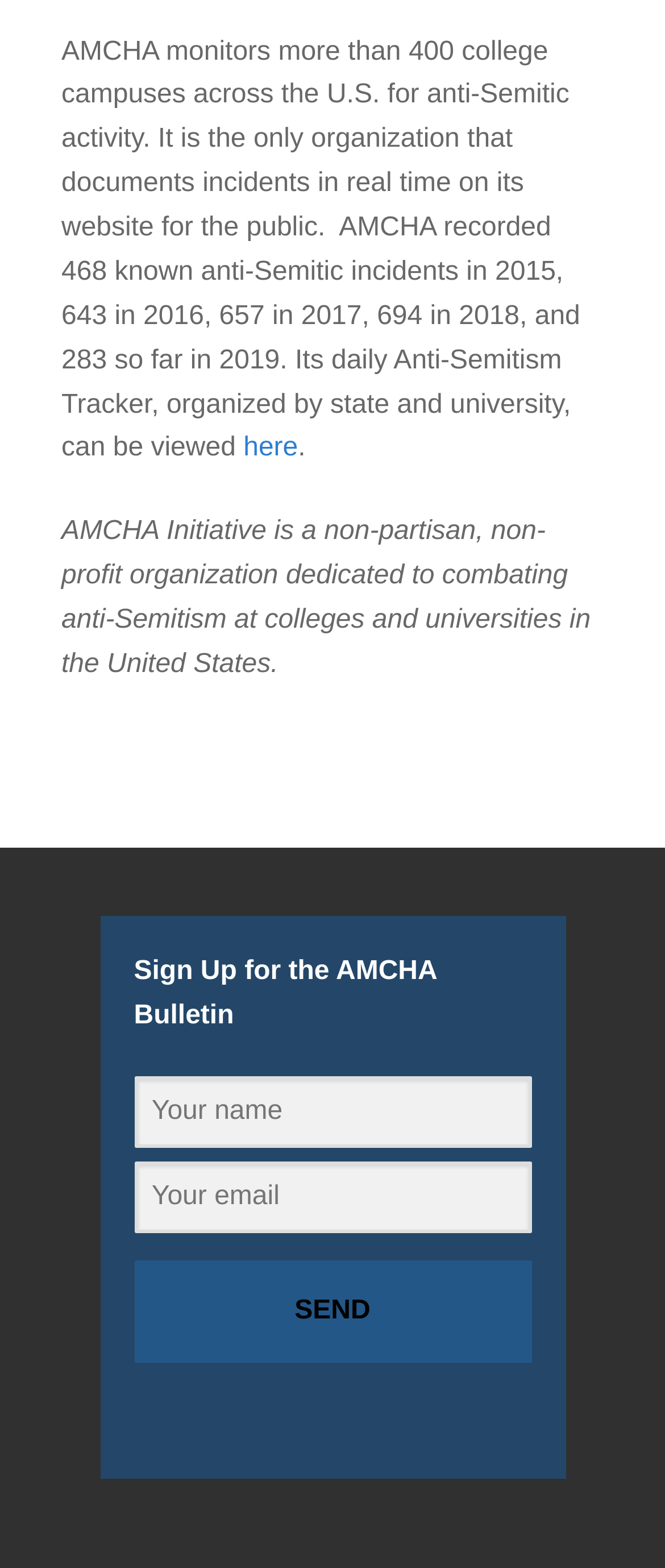What is the purpose of AMCHA?
Could you answer the question with a detailed and thorough explanation?

According to the webpage, AMCHA Initiative is a non-partisan, non-profit organization dedicated to combating anti-Semitism at colleges and universities in the United States.